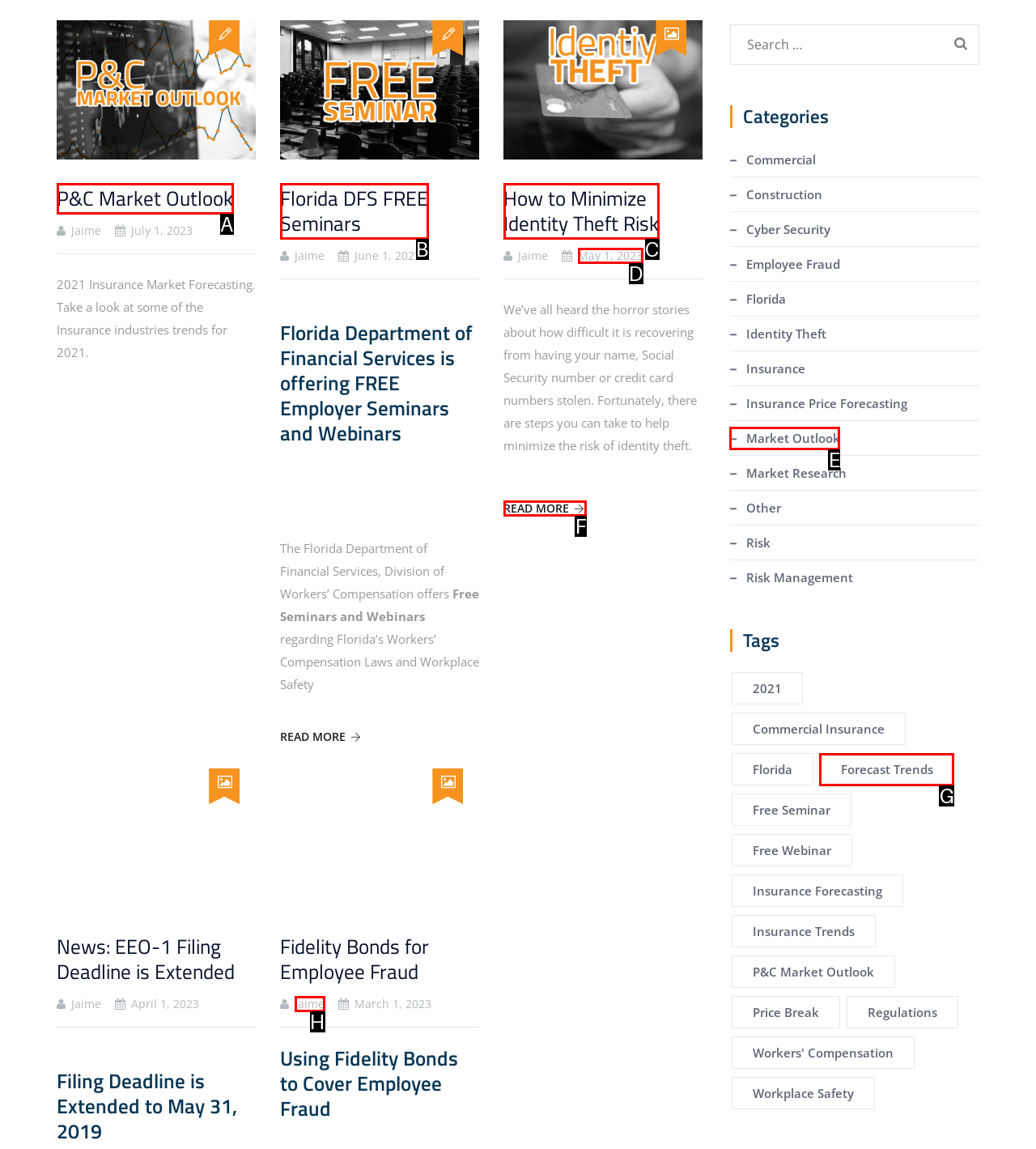Identify the letter that best matches this UI element description: Forecast Trends
Answer with the letter from the given options.

G